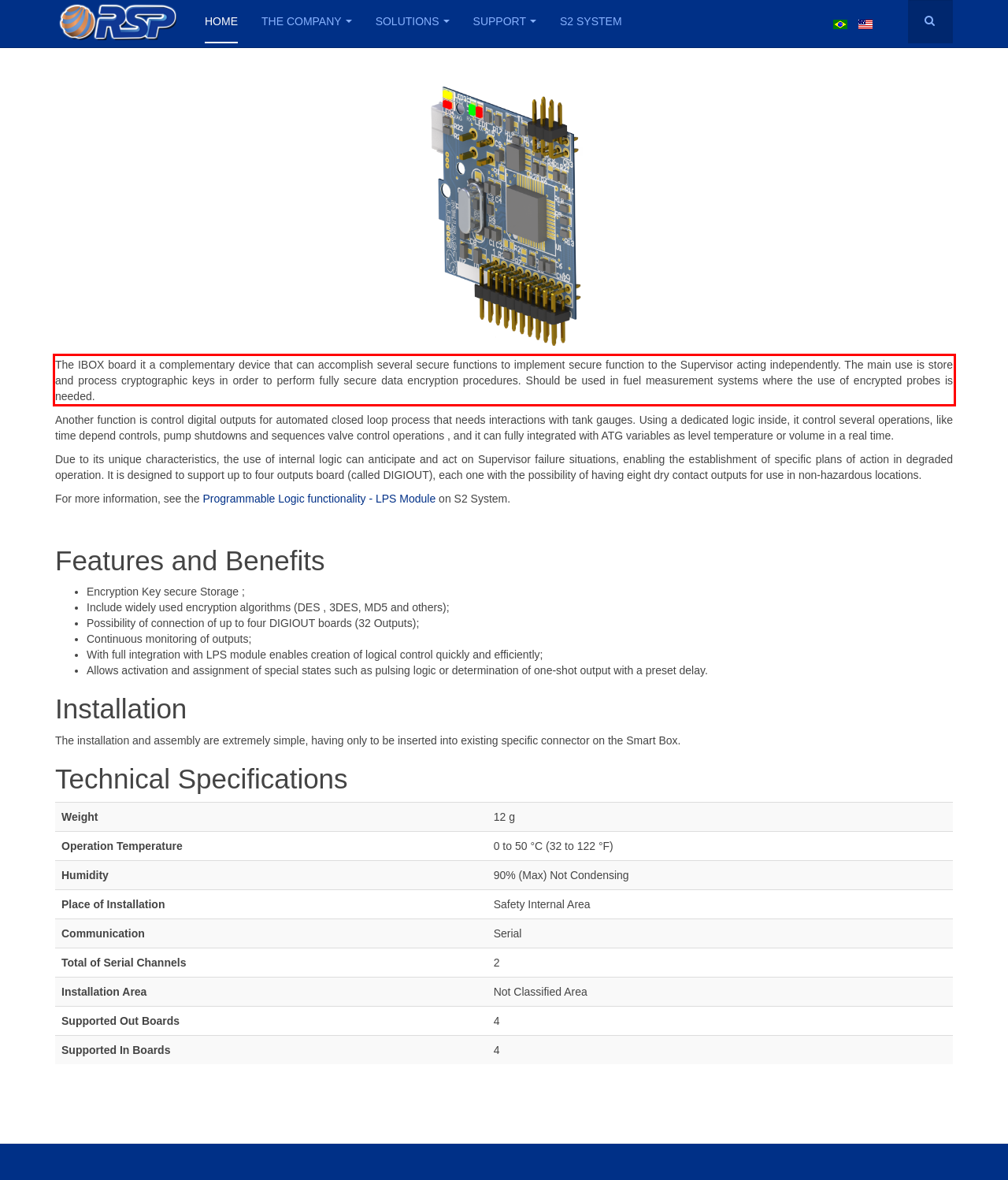Perform OCR on the text inside the red-bordered box in the provided screenshot and output the content.

The IBOX board it a complementary device that can accomplish several secure functions to implement secure function to the Supervisor acting independently. The main use is store and process cryptographic keys in order to perform fully secure data encryption procedures. Should be used in fuel measurement systems where the use of encrypted probes is needed.